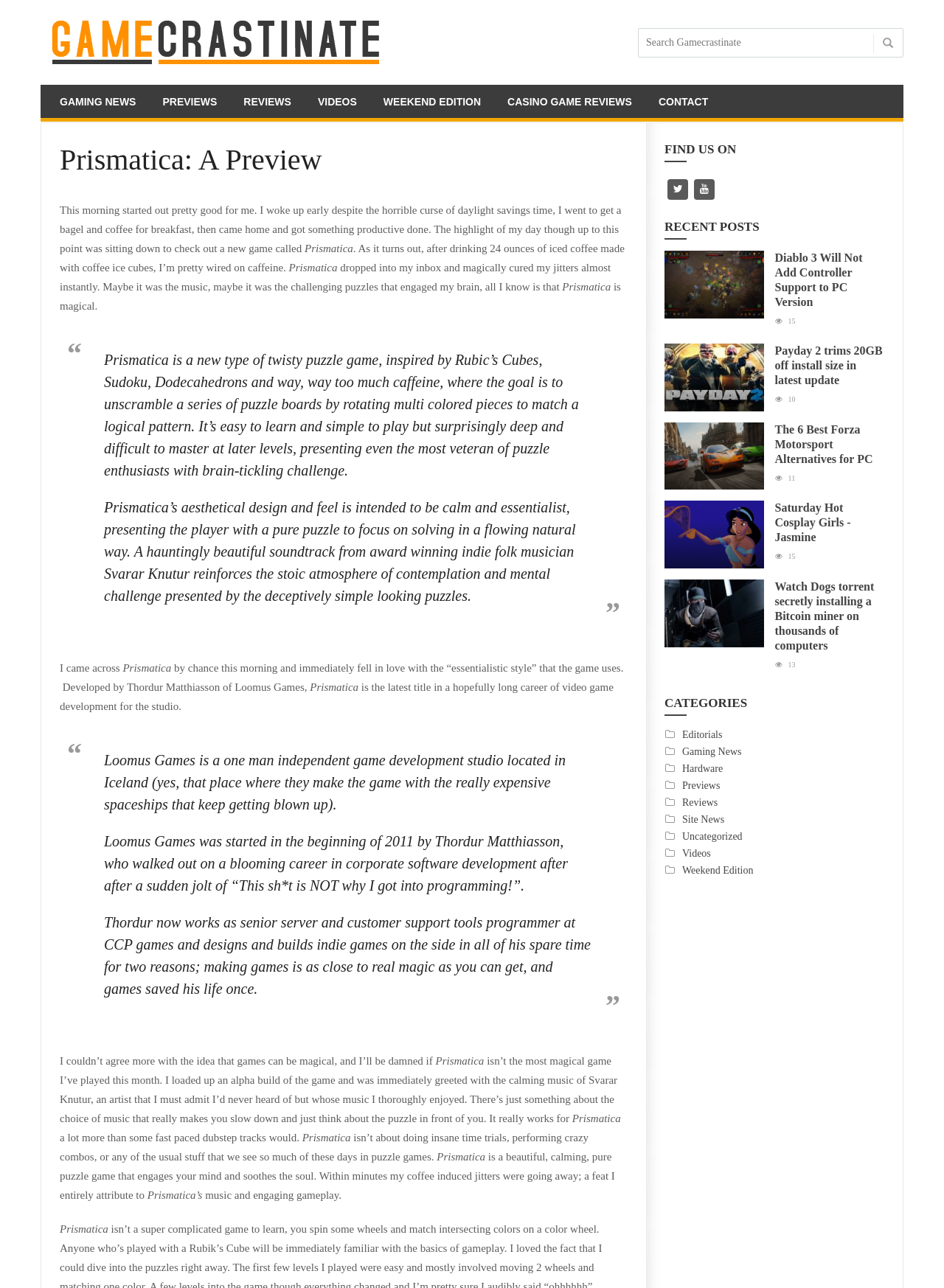Write an elaborate caption that captures the essence of the webpage.

The webpage is a blog post about a game called Prismatica, with a preview of the game. At the top of the page, there is a navigation menu with links to different sections of the website, including "GAMING NEWS", "PREVIEWS", "REVIEWS", "VIDEOS", "WEEKEND EDITION", "CASINO GAME REVIEWS", and "CONTACT". Below the navigation menu, there is a search bar with a button to submit the search query.

The main content of the page is a blog post about Prismatica, which includes several paragraphs of text describing the game and the author's experience playing it. The text is divided into sections with headings, and there are blockquotes with additional information about the game. Throughout the post, there are mentions of the game's developer, Loomus Games, and its creator, Thordur Matthiasson.

On the right side of the page, there are two columns of content. The top column has links to social media platforms, including Facebook and Twitter, with icons representing each platform. Below the social media links, there is a section titled "RECENT POSTS" with a list of four articles, each with a title, an image, and a number of comments. The articles are about various gaming-related topics, including Diablo 3, Payday 2, and Forza Motorsport.

Overall, the webpage has a clean and organized layout, with a focus on the blog post about Prismatica and additional content on the right side of the page.